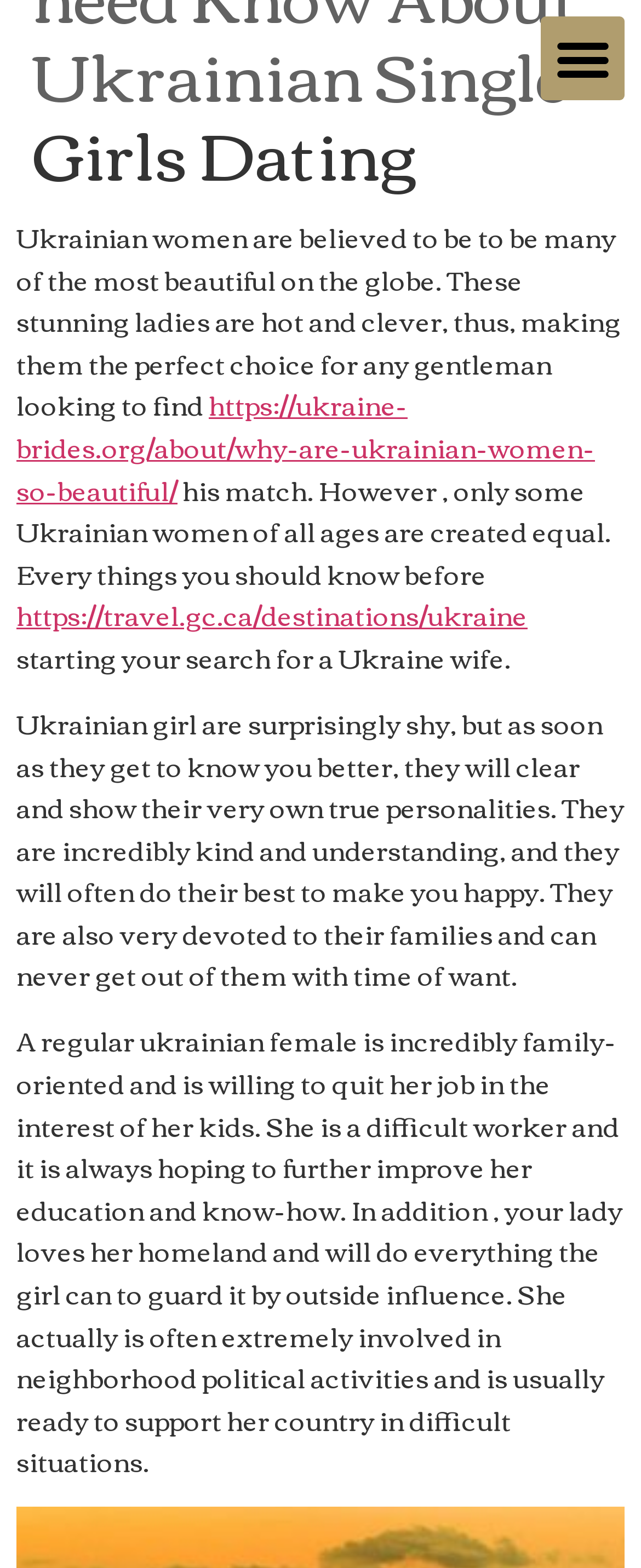What is a common trait of Ukrainian women?
Make sure to answer the question with a detailed and comprehensive explanation.

According to the webpage, Ukrainian women are described as kind and understanding, and they will often do their best to make their partner happy.